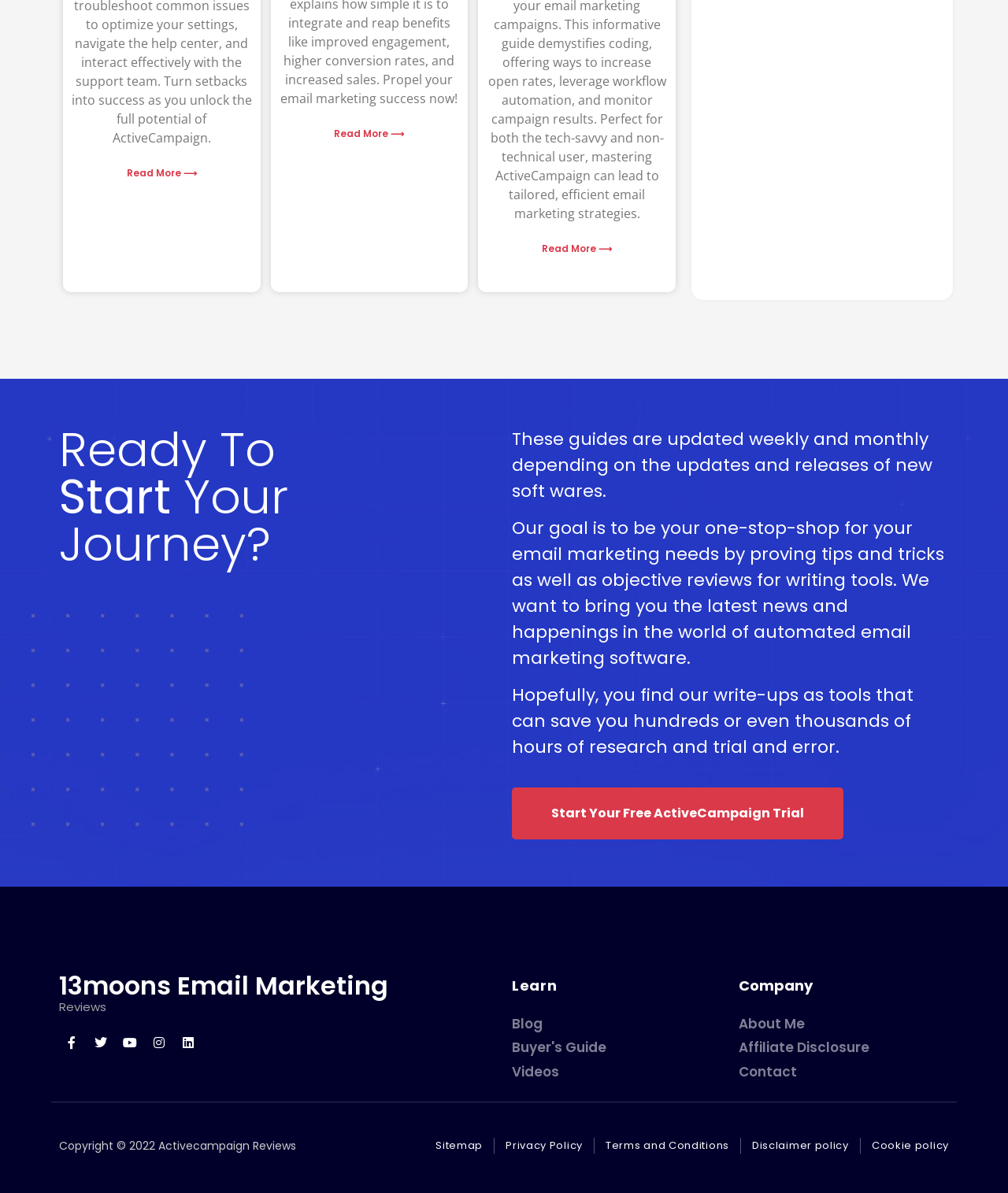Could you specify the bounding box coordinates for the clickable section to complete the following instruction: "Learn more about 13moons Email Marketing"?

[0.059, 0.811, 0.385, 0.841]